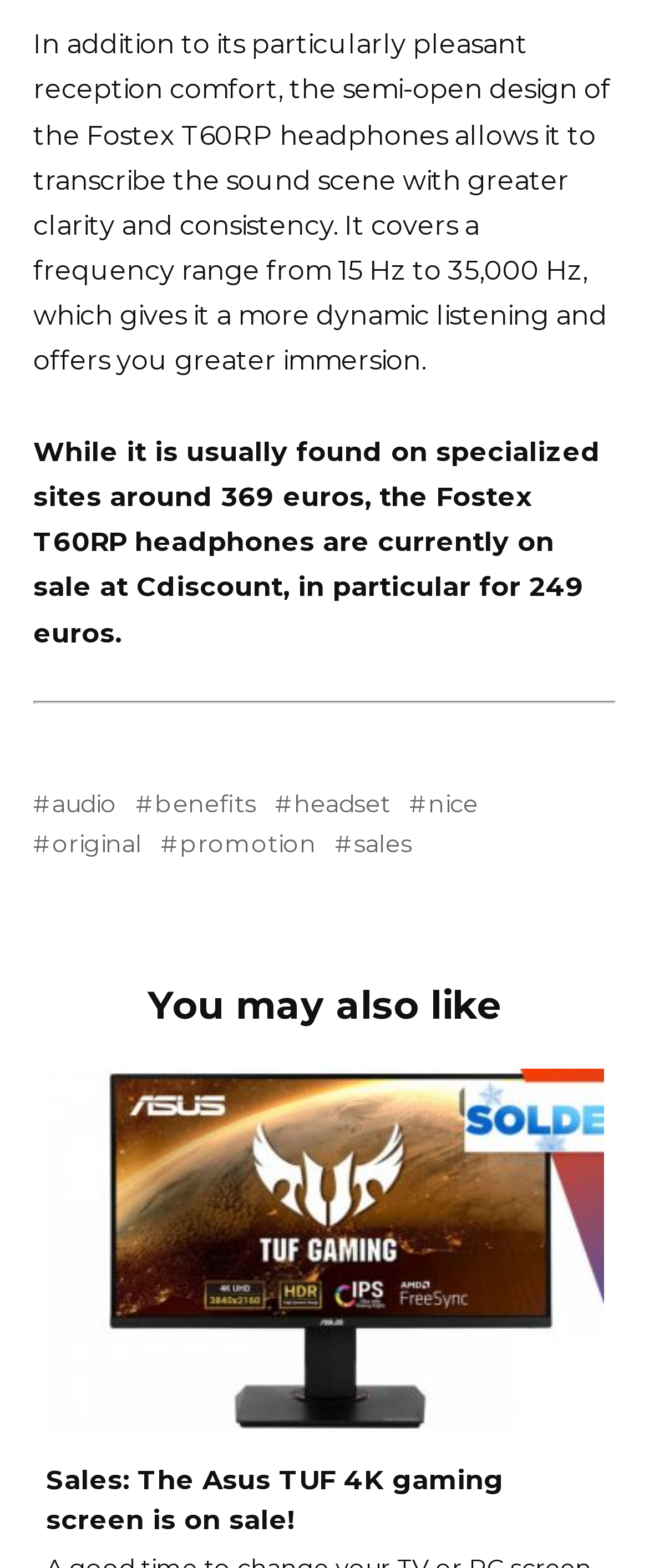Determine the bounding box coordinates for the element that should be clicked to follow this instruction: "Check the promotion". The coordinates should be given as four float numbers between 0 and 1, in the format [left, top, right, bottom].

[0.248, 0.529, 0.487, 0.548]